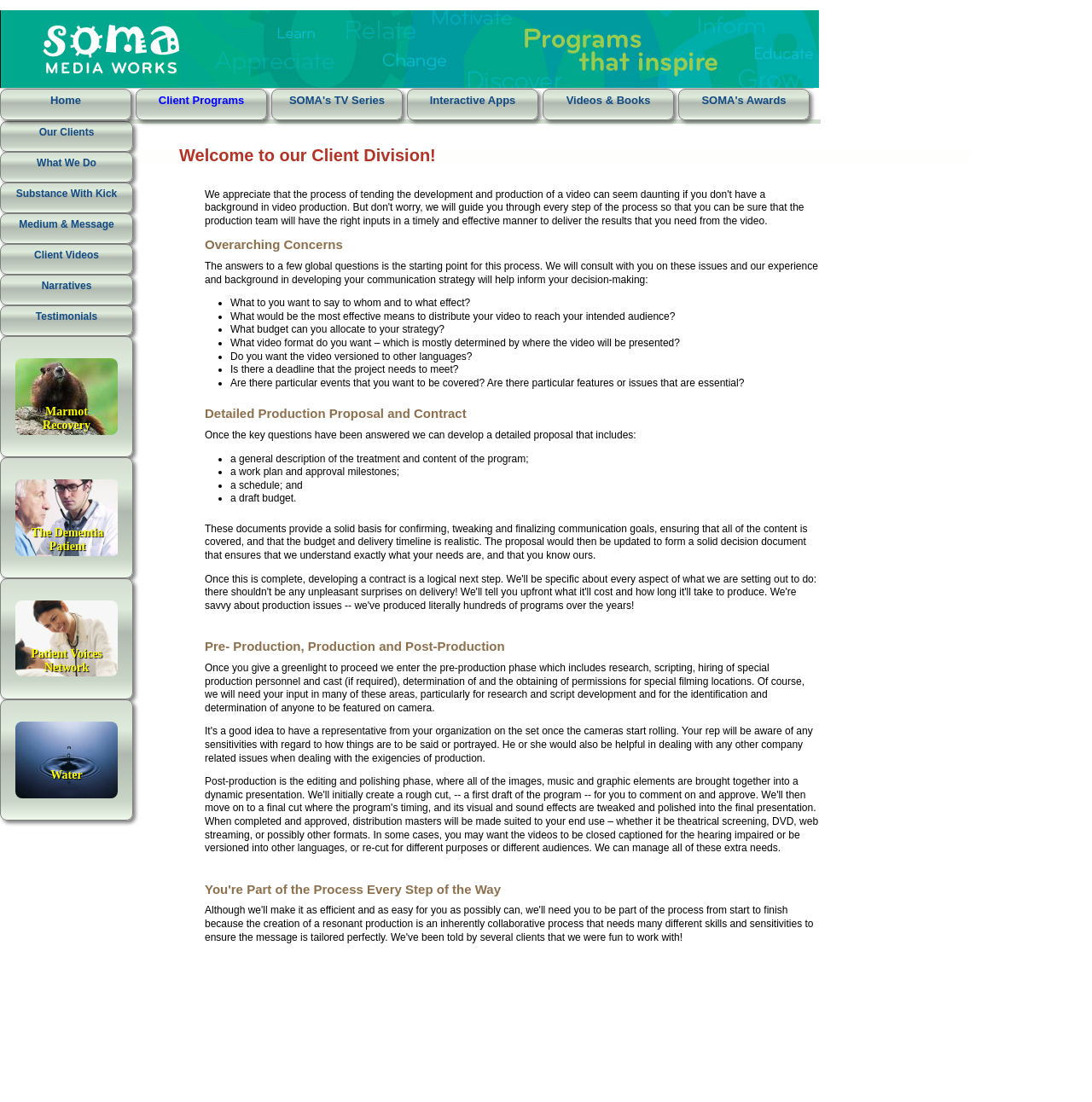Indicate the bounding box coordinates of the clickable region to achieve the following instruction: "View 'Client Programs'."

[0.124, 0.08, 0.245, 0.109]